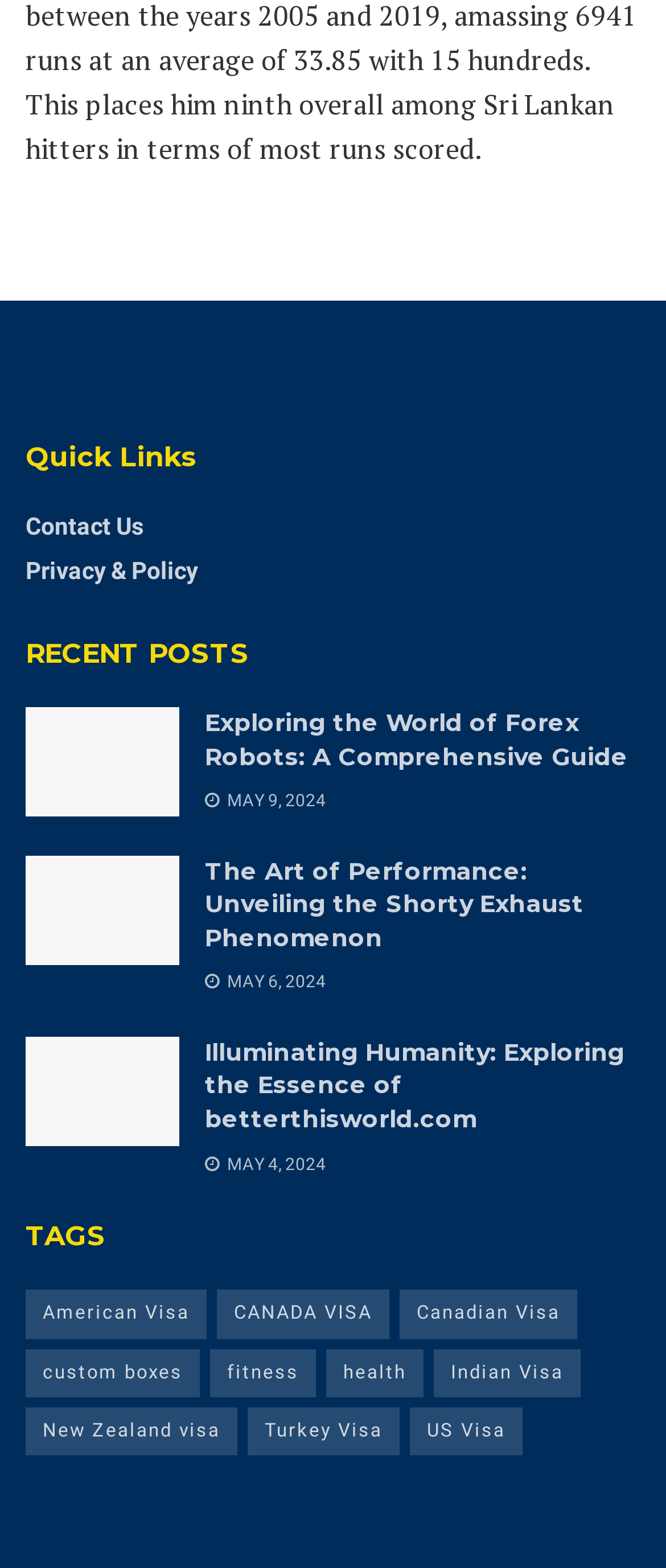Identify the bounding box coordinates for the element you need to click to achieve the following task: "Click on Contact Us". The coordinates must be four float values ranging from 0 to 1, formatted as [left, top, right, bottom].

[0.038, 0.326, 0.215, 0.344]